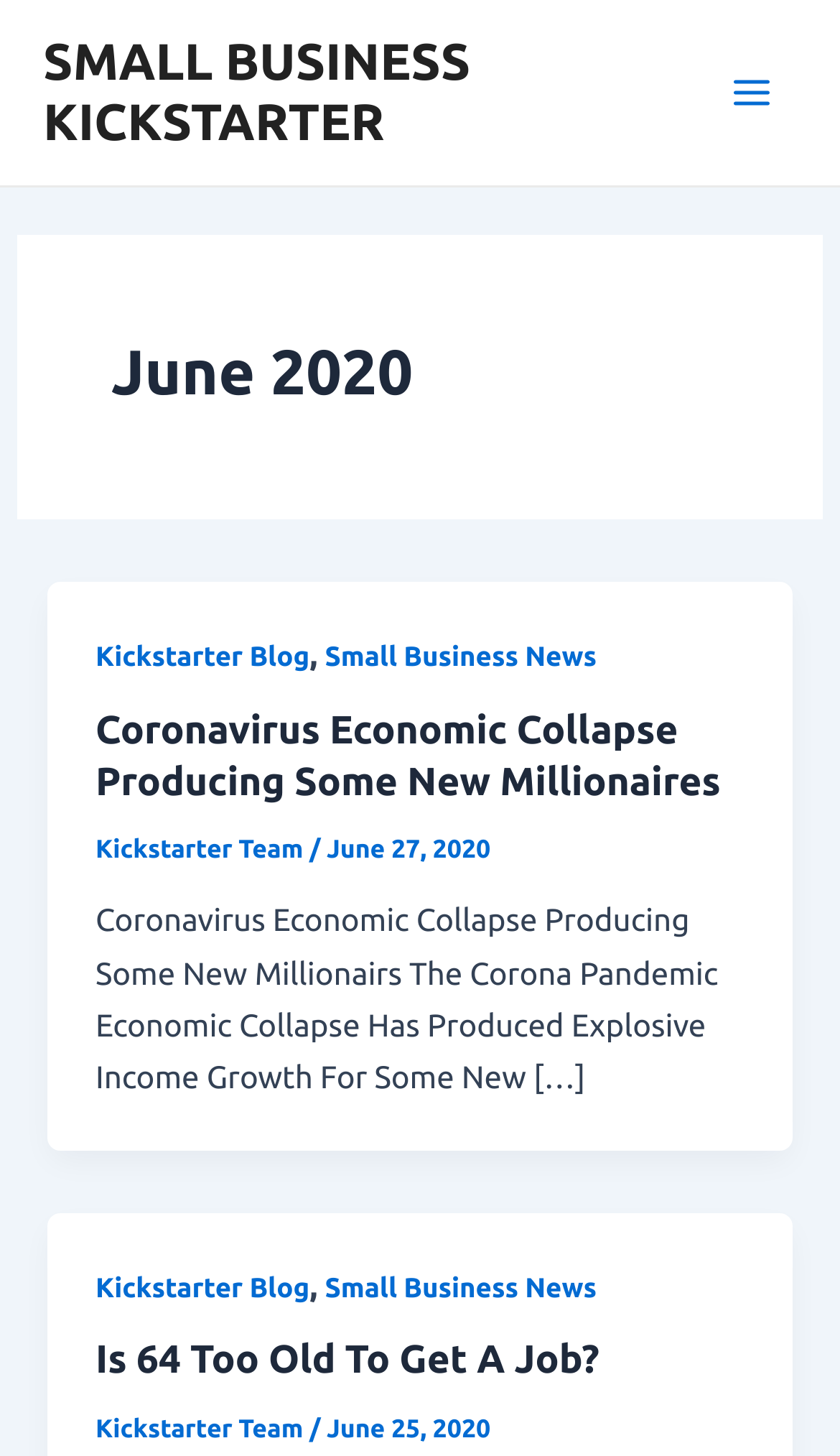Kindly determine the bounding box coordinates of the area that needs to be clicked to fulfill this instruction: "Open the 'Main Menu'".

[0.841, 0.033, 0.949, 0.095]